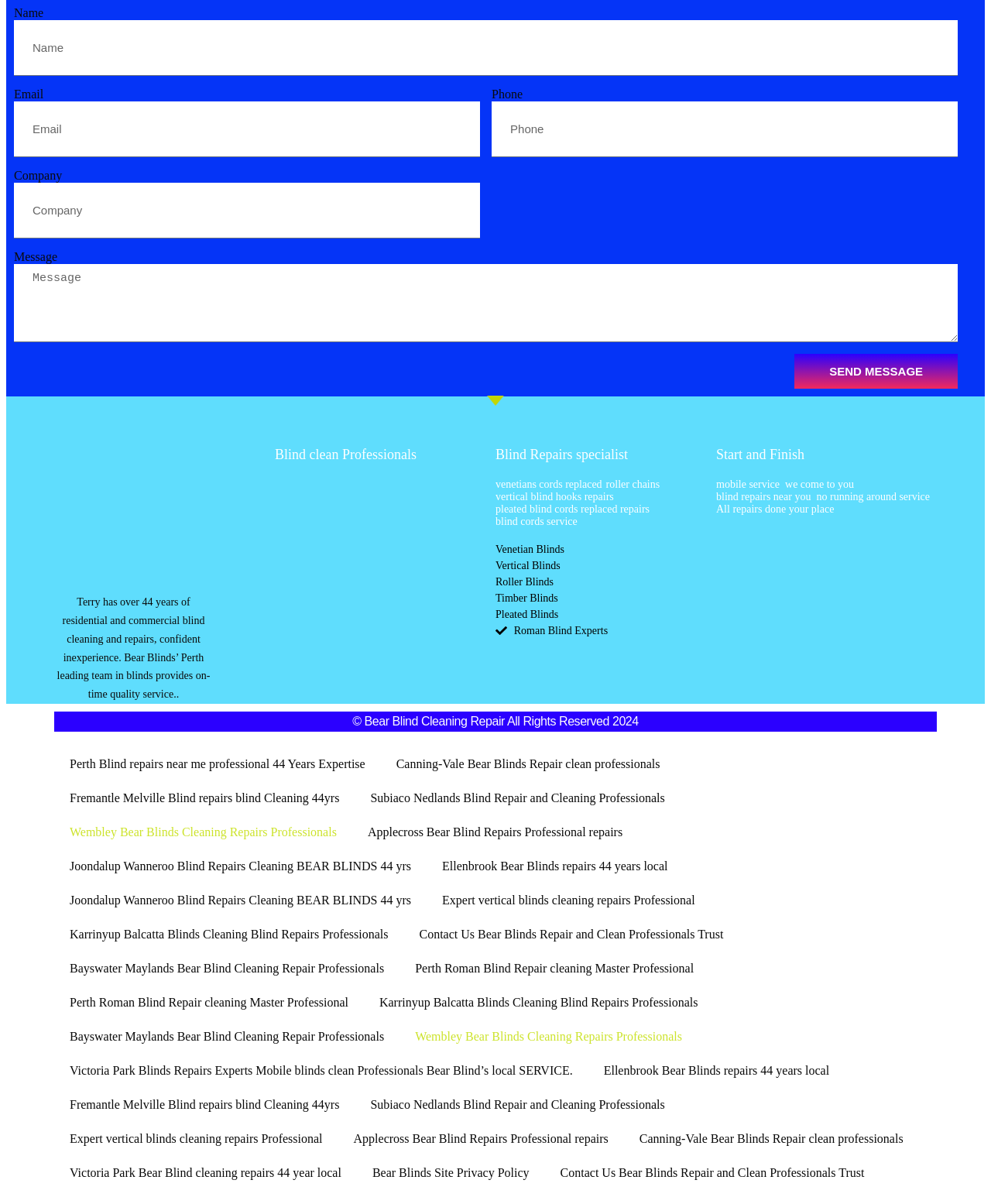Using the element description: "Bear Blinds Site Privacy Policy", determine the bounding box coordinates. The coordinates should be in the format [left, top, right, bottom], with values between 0 and 1.

[0.36, 0.96, 0.55, 0.988]